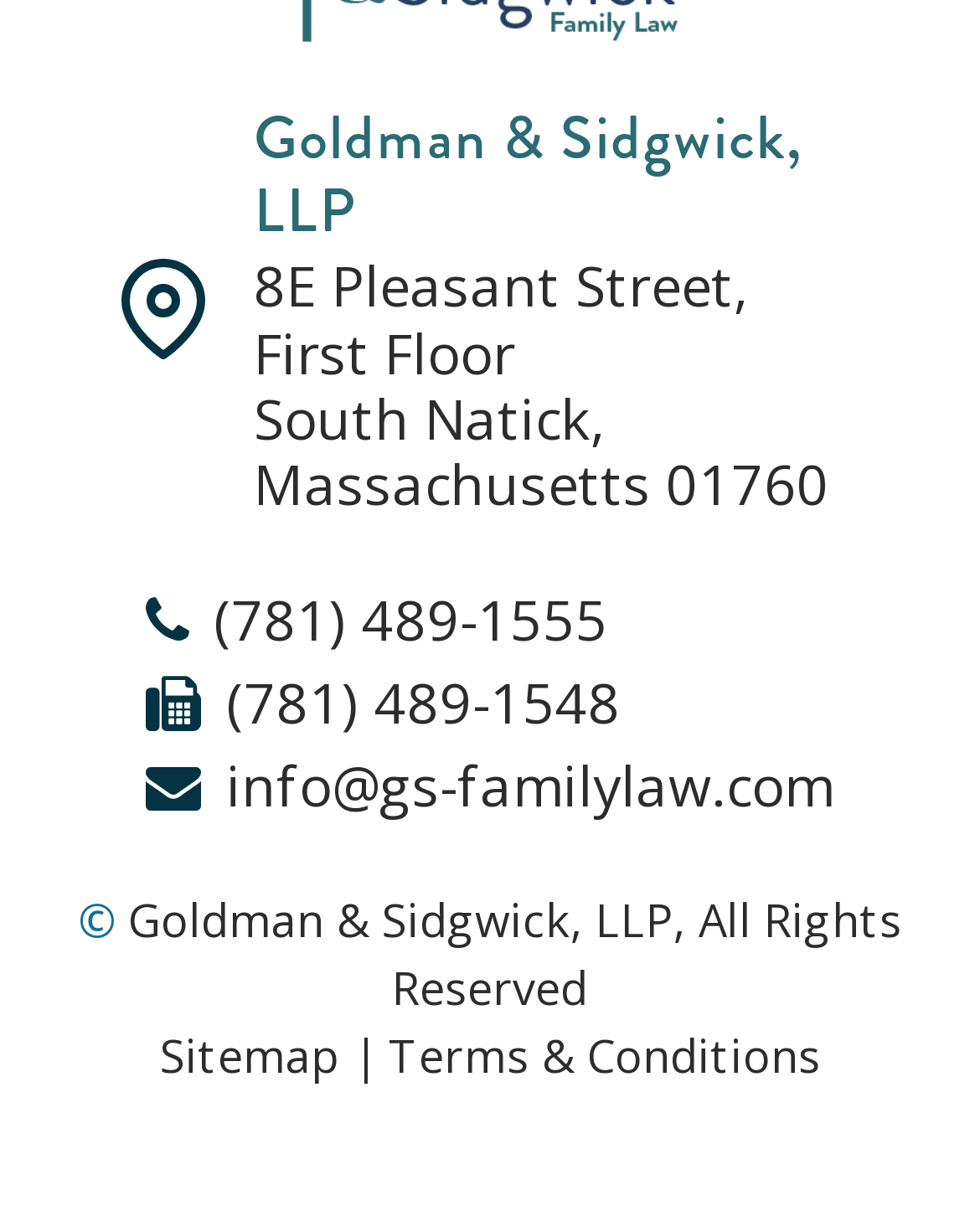Please provide a brief answer to the following inquiry using a single word or phrase:
What is the city and state of the office location?

South Natick, Massachusetts